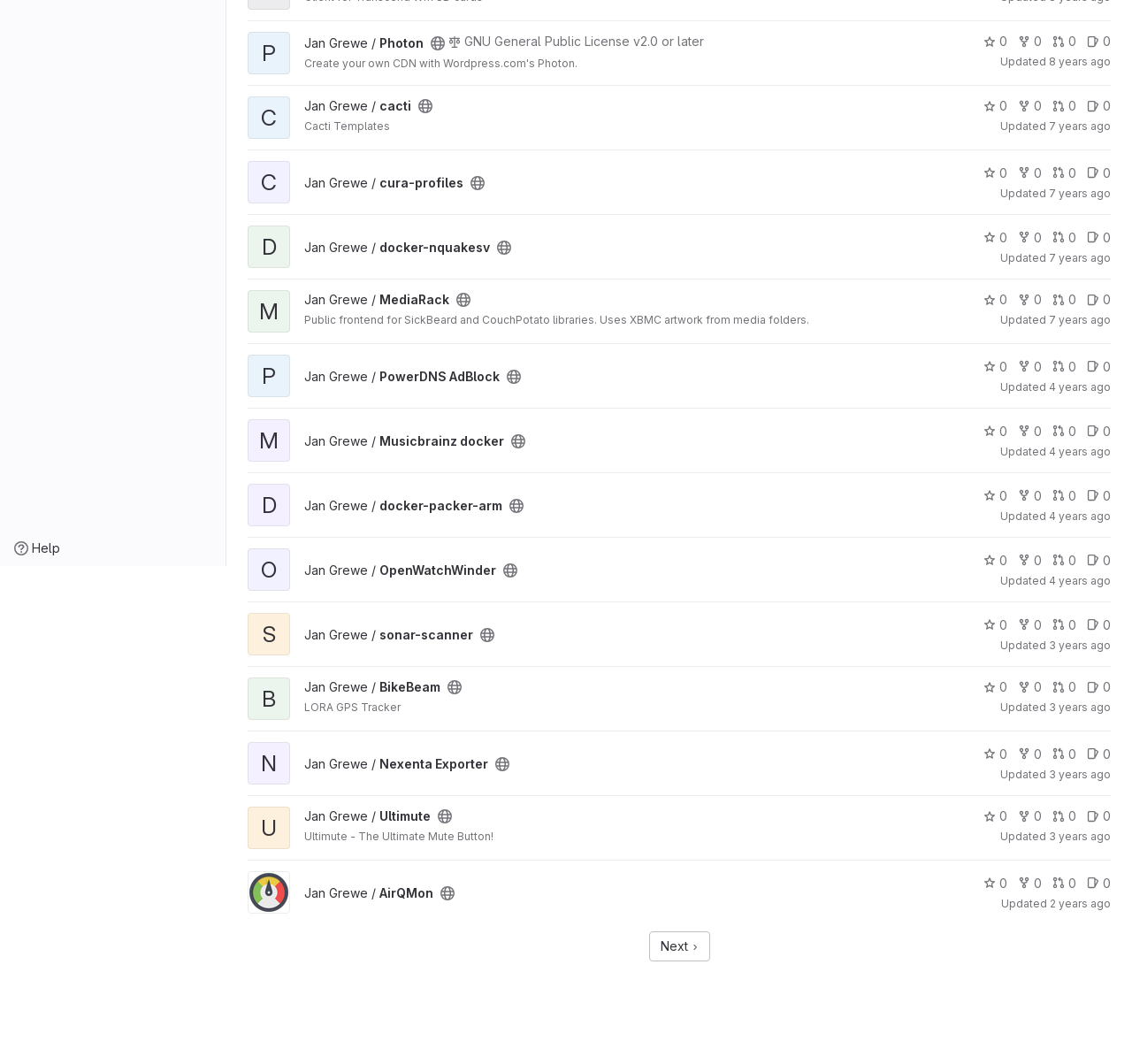Determine the bounding box for the UI element as described: "0". The coordinates should be represented as four float numbers between 0 and 1, formatted as [left, top, right, bottom].

[0.93, 0.457, 0.951, 0.475]